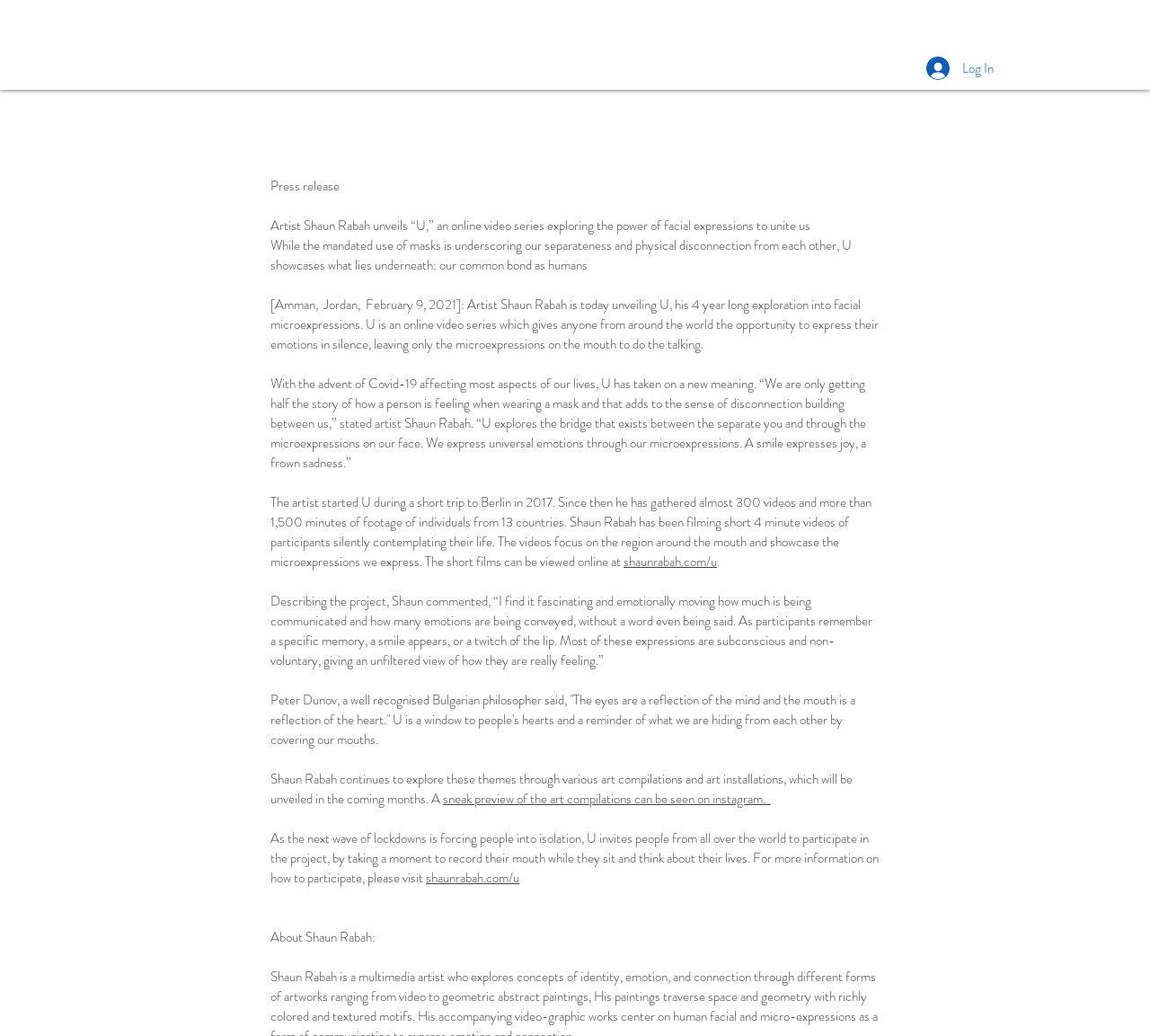Offer a detailed explanation of the webpage layout and contents.

The webpage is about artist Shaun Rabah and his project "U", an online video series exploring the power of facial expressions to unite us. At the top, there is a navigation menu with links to "Artworks", "Soulworks", "Projects", and "Bio". Below the navigation menu, there are two headings, "Shaun" and "Rabah", each with a corresponding link.

On the right side of the page, there is a login button with an image next to it. The main content of the page is a press release about Shaun Rabah's project "U", which is an online video series that showcases the power of facial expressions to unite us. The press release is divided into several paragraphs, each describing the project and its significance.

The first paragraph introduces the project, stating that it explores the power of facial expressions to unite us, especially during the COVID-19 pandemic when masks are hiding our faces. The second paragraph describes the project's concept, where participants silently contemplate their lives, and their microexpressions are recorded.

The following paragraphs provide more details about the project, including the number of videos and footage gathered, and the artist's inspiration behind the project. There are also quotes from the artist and a Bulgarian philosopher, Peter Dunov, about the significance of facial expressions and the project.

Towards the bottom of the page, there is a call to action, inviting people to participate in the project by recording their own microexpressions. There is also a link to a sneak preview of the art compilations on Instagram and a link to the project's website. Finally, there is a brief bio about Shaun Rabah and his work.